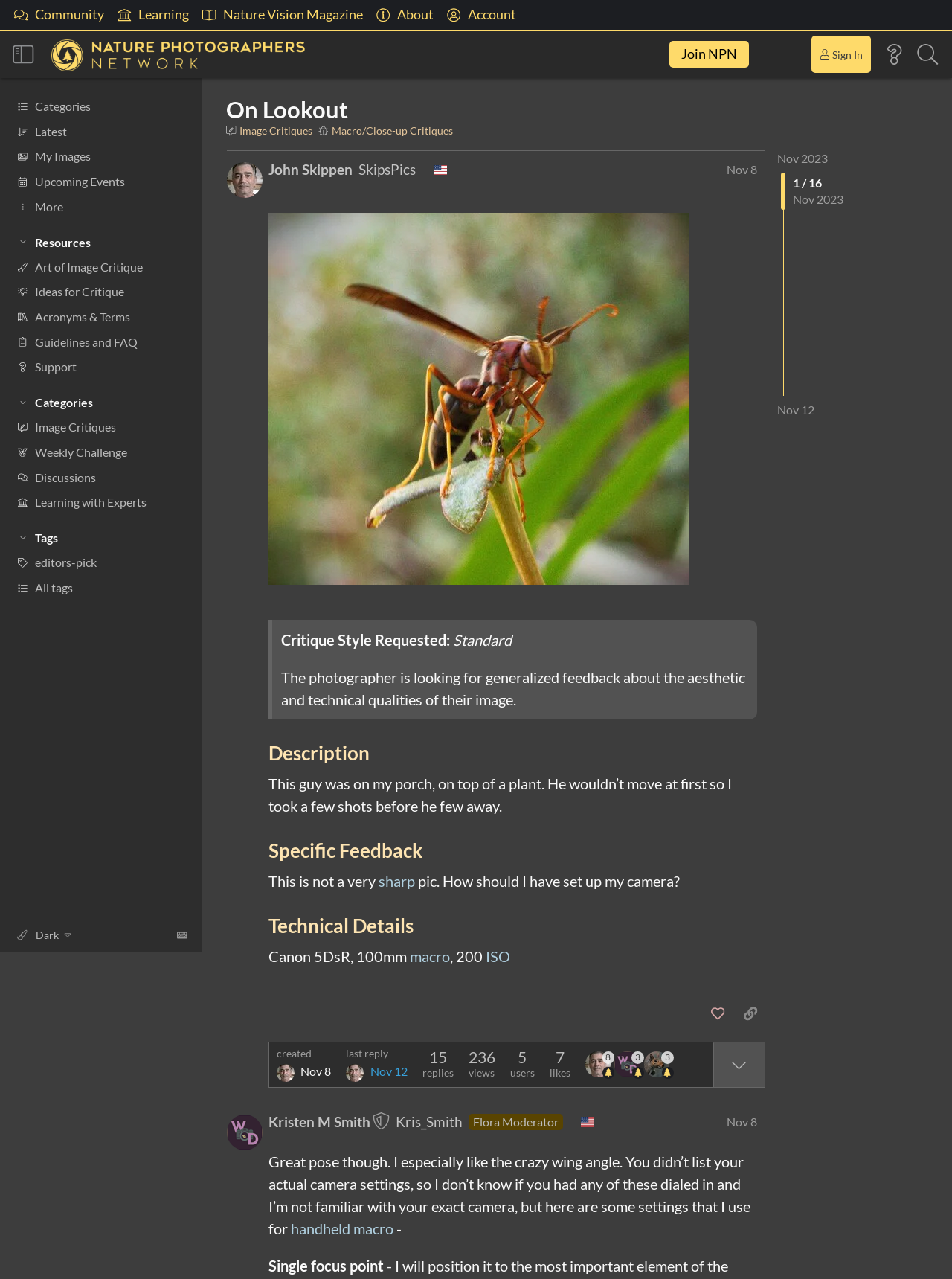How many images are on the porch? Based on the image, give a response in one word or a short phrase.

One